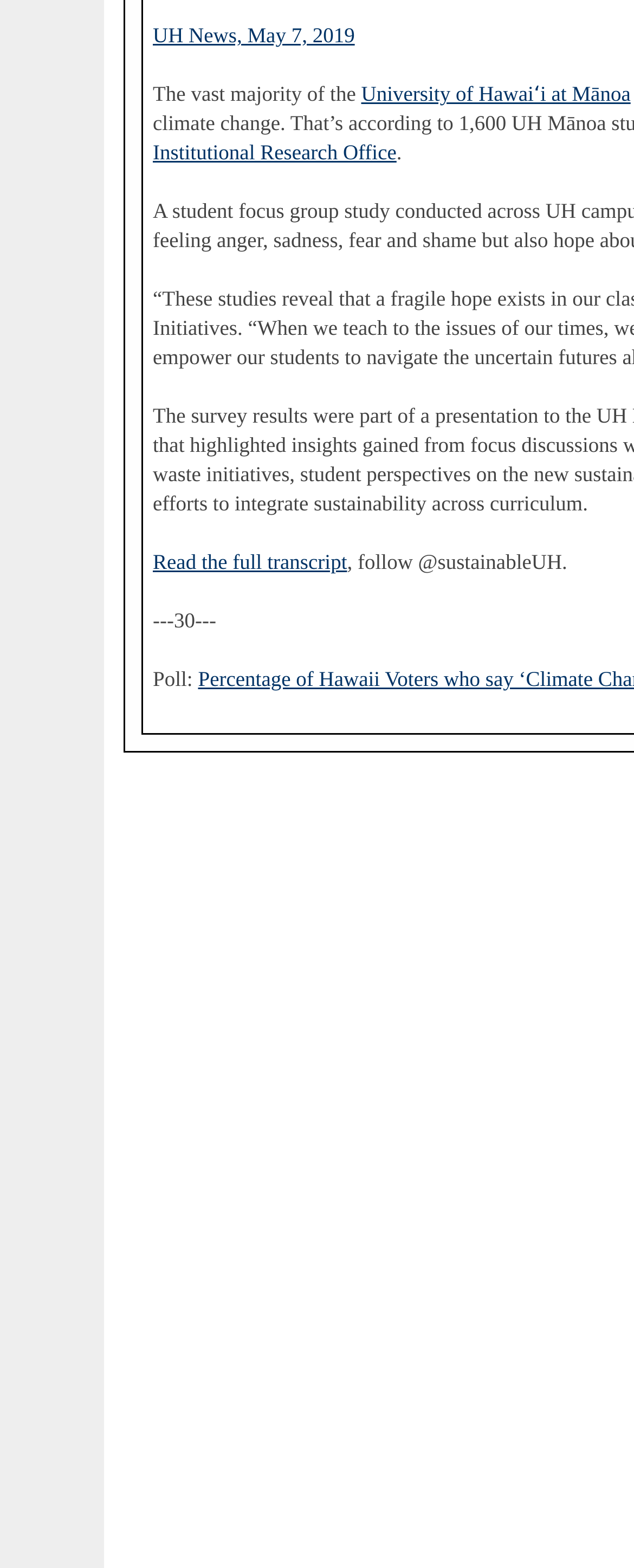Identify the bounding box for the described UI element. Provide the coordinates in (top-left x, top-left y, bottom-right x, bottom-right y) format with values ranging from 0 to 1: UH News, May 7, 2019

[0.241, 0.015, 0.56, 0.03]